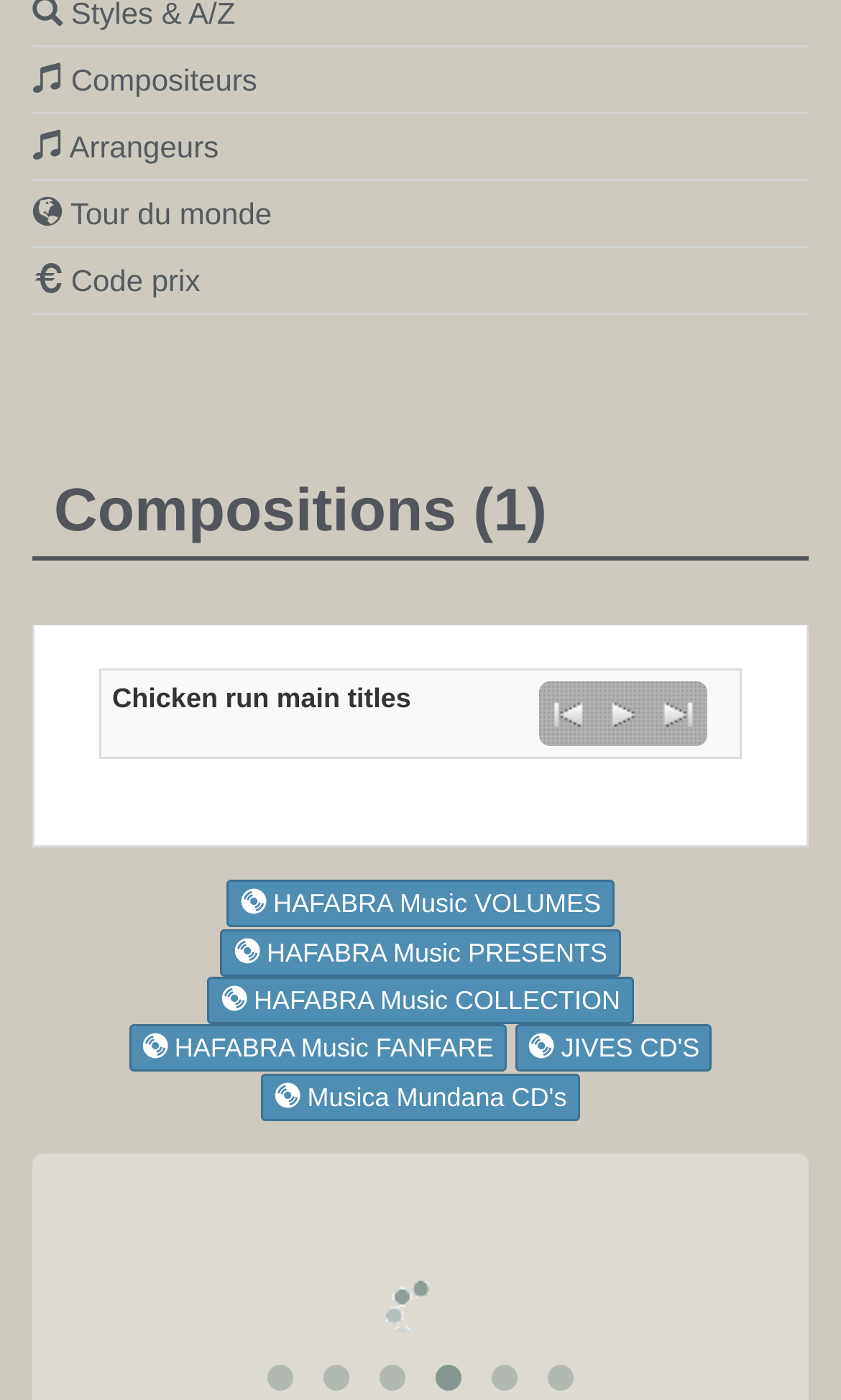Using the format (top-left x, top-left y, bottom-right x, bottom-right y), provide the bounding box coordinates for the described UI element. All values should be floating point numbers between 0 and 1: Aspire to simplicity

None